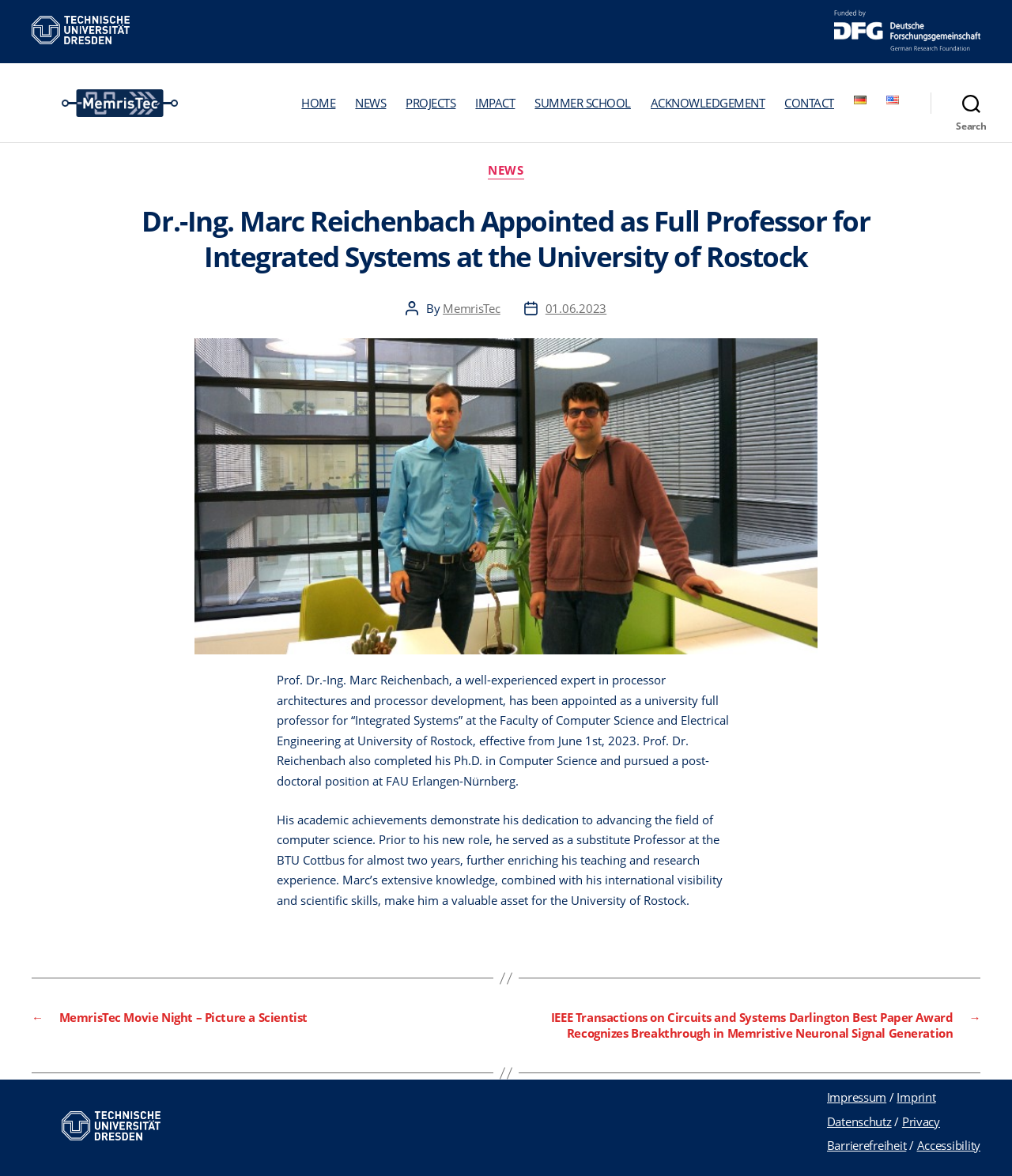What is the name of the university where Marc Reichenbach served as a substitute Professor?
Respond to the question with a single word or phrase according to the image.

BTU Cottbus